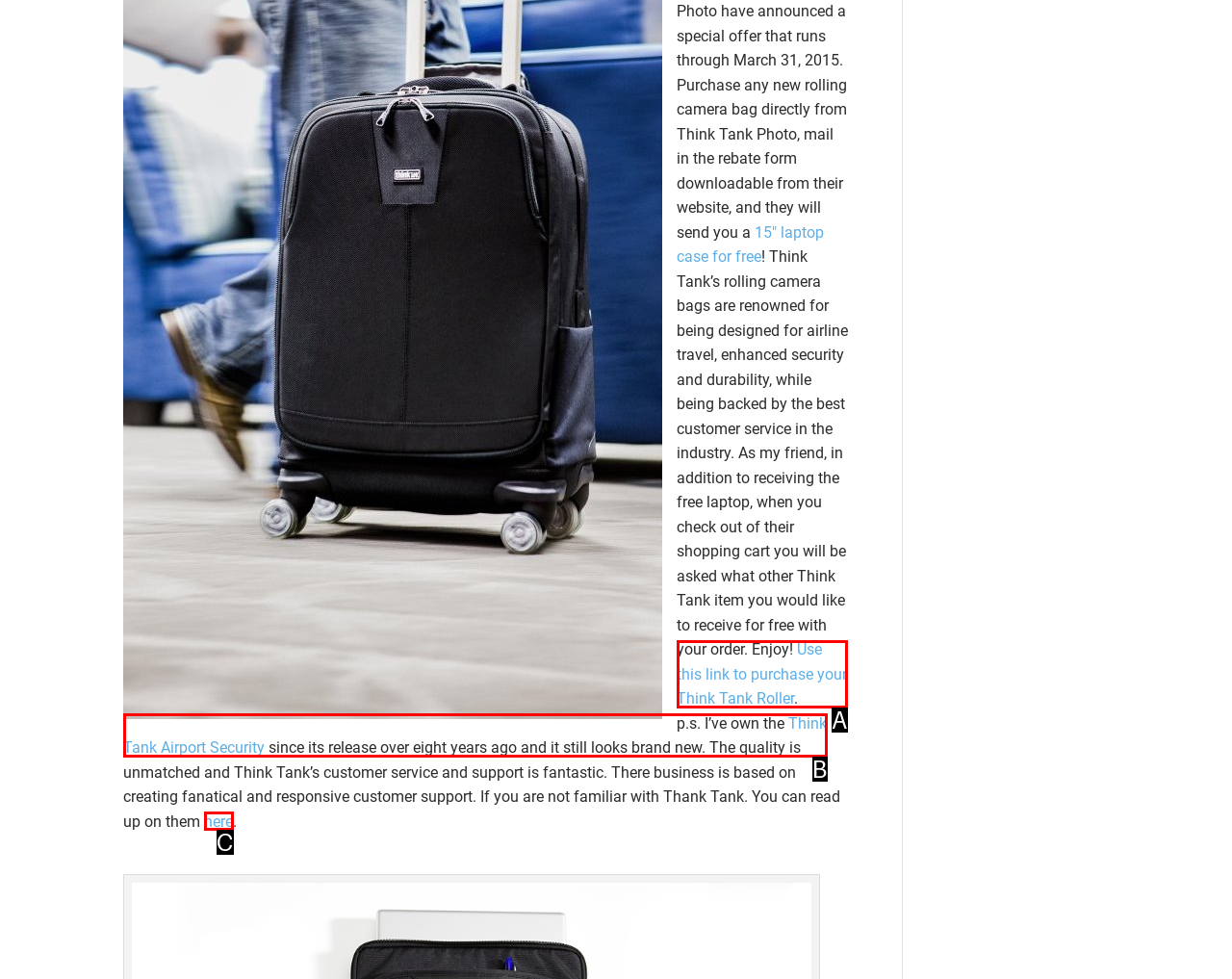Identify which option matches the following description: Think Tank Airport Security
Answer by giving the letter of the correct option directly.

B